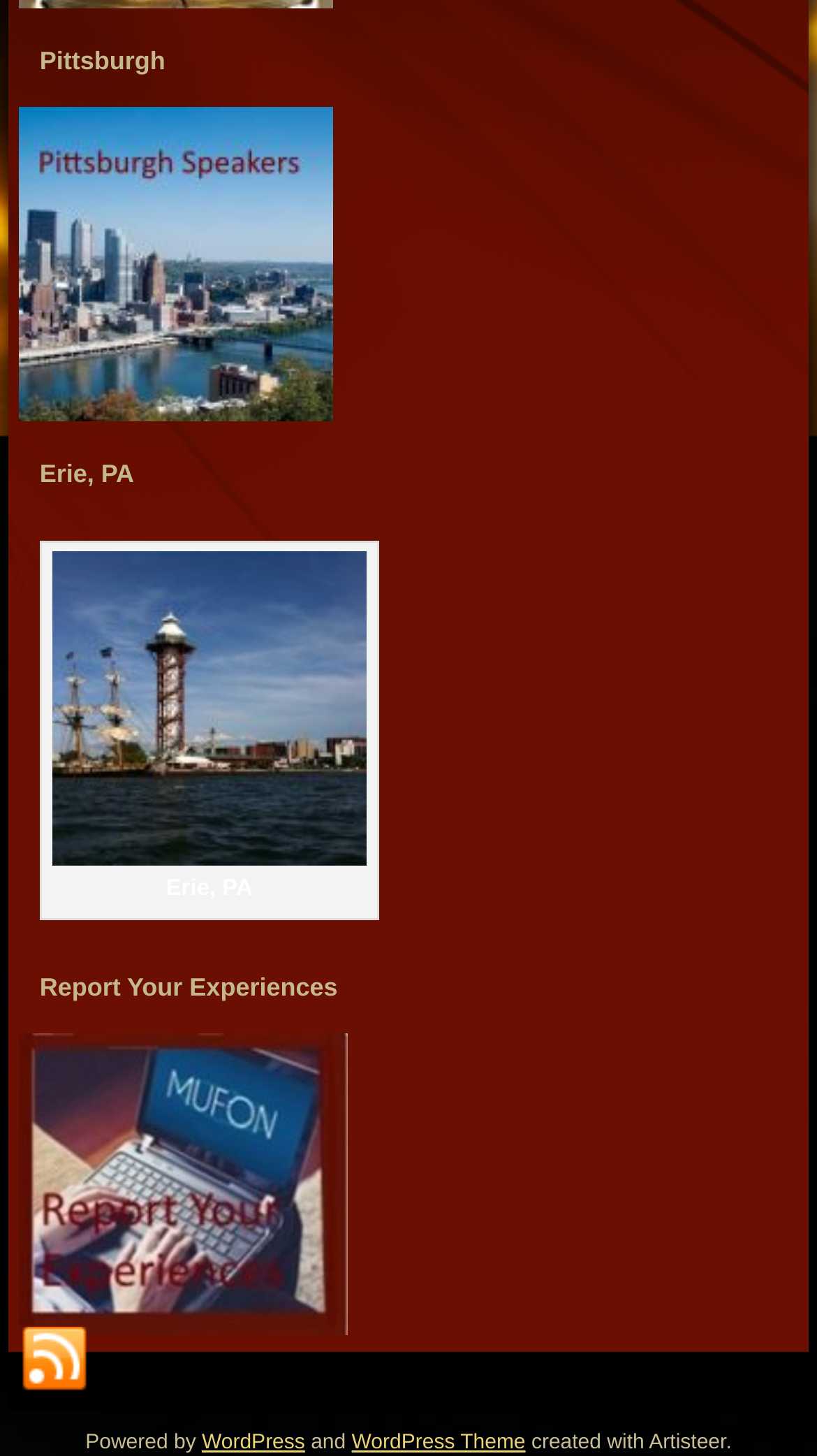Respond with a single word or short phrase to the following question: 
What is the platform used to power the website?

WordPress